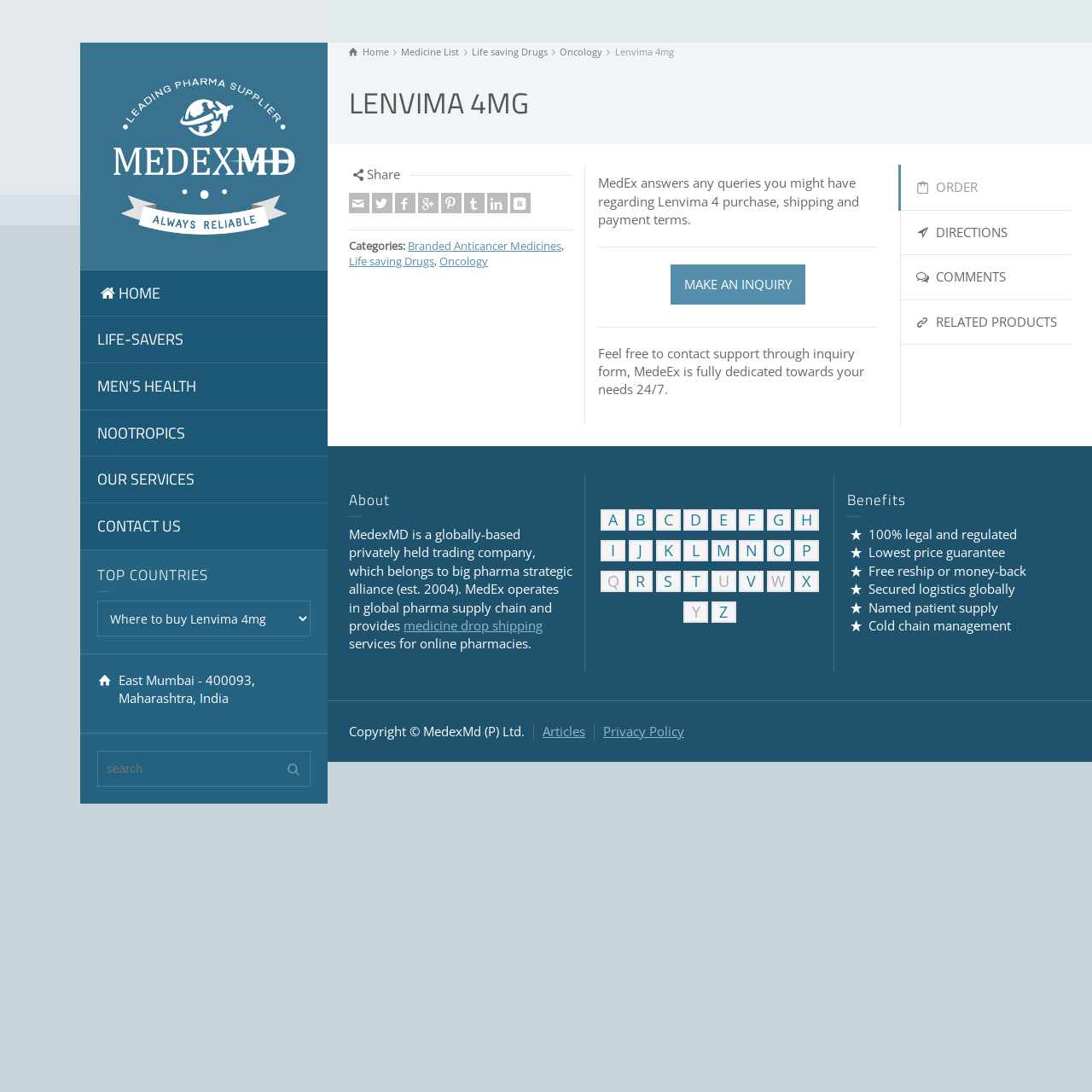Please find the bounding box for the UI element described by: "Email".

[0.32, 0.176, 0.338, 0.195]